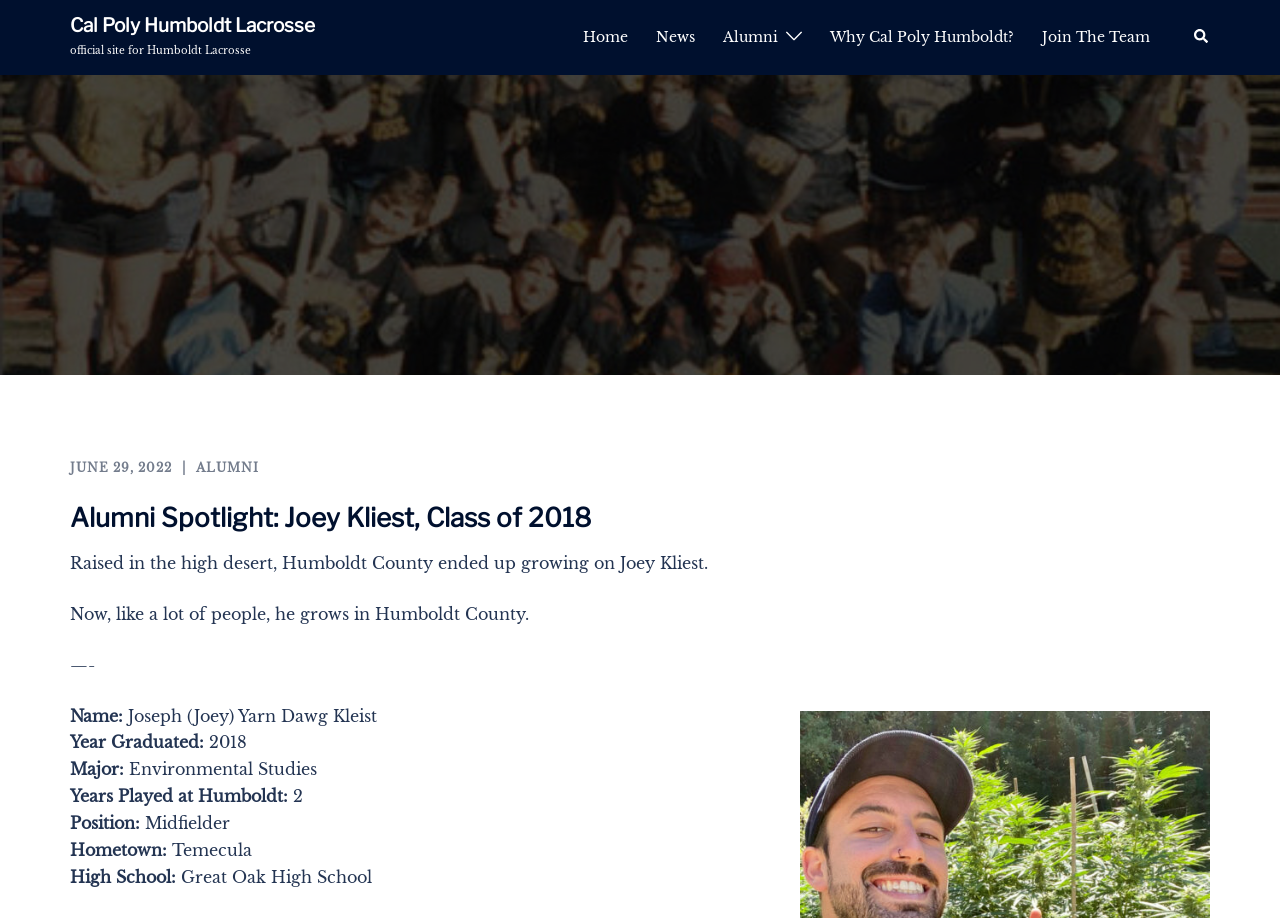Could you locate the bounding box coordinates for the section that should be clicked to accomplish this task: "Learn about Why Cal Poly Humboldt?".

[0.648, 0.028, 0.792, 0.053]